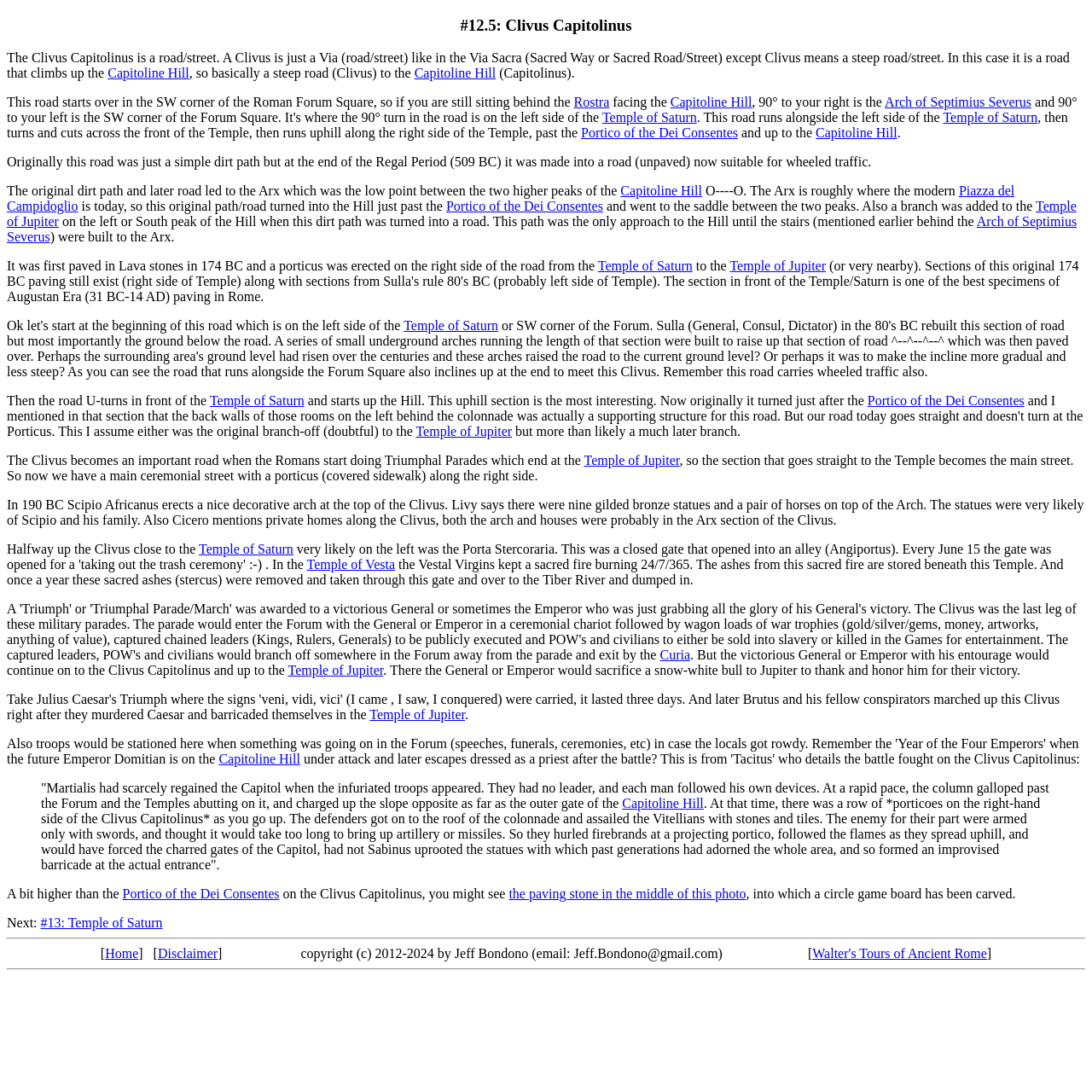Please reply with a single word or brief phrase to the question: 
What is located halfway up the Clivus close to the Temple of Saturn?

The Temple of Vesta